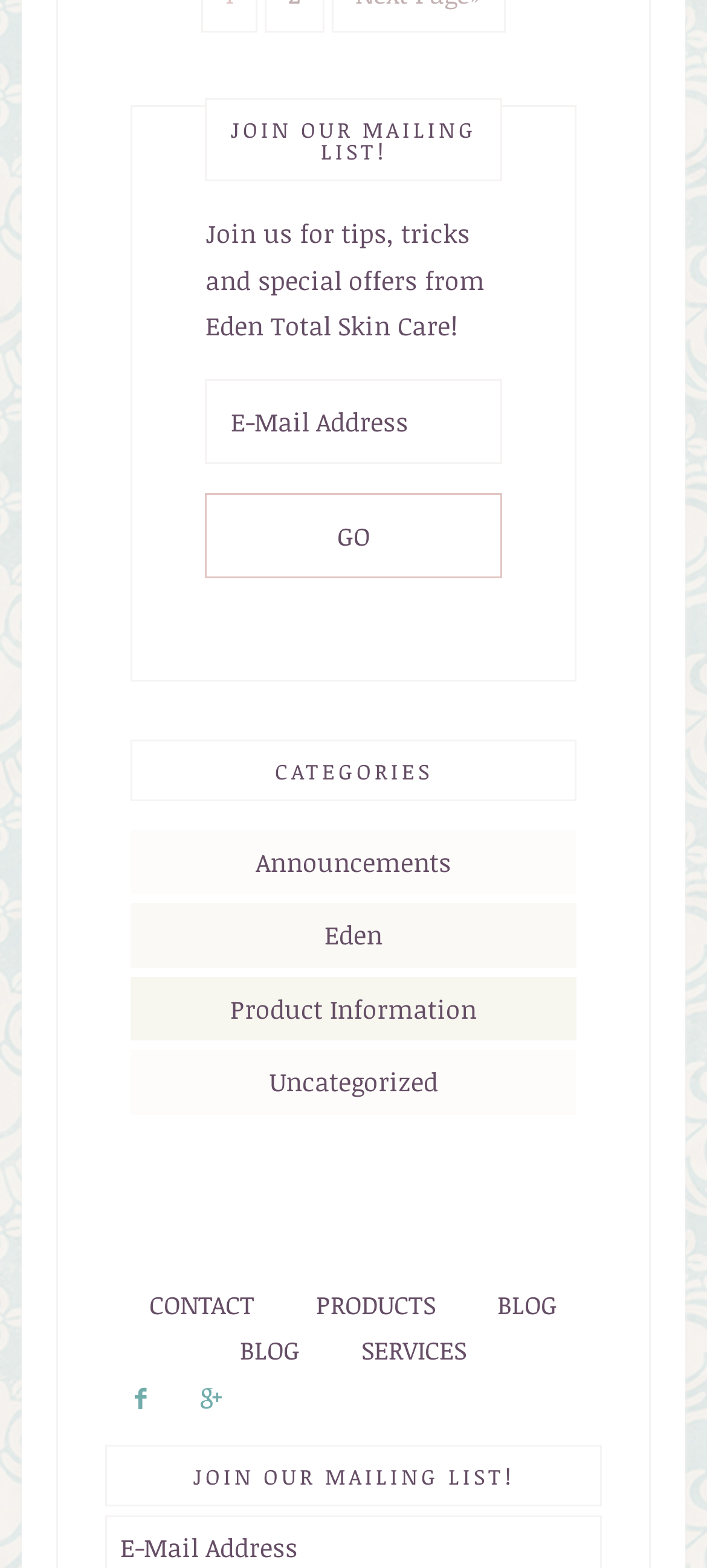Kindly determine the bounding box coordinates for the clickable area to achieve the given instruction: "Enter email address to join the mailing list".

[0.29, 0.241, 0.71, 0.296]